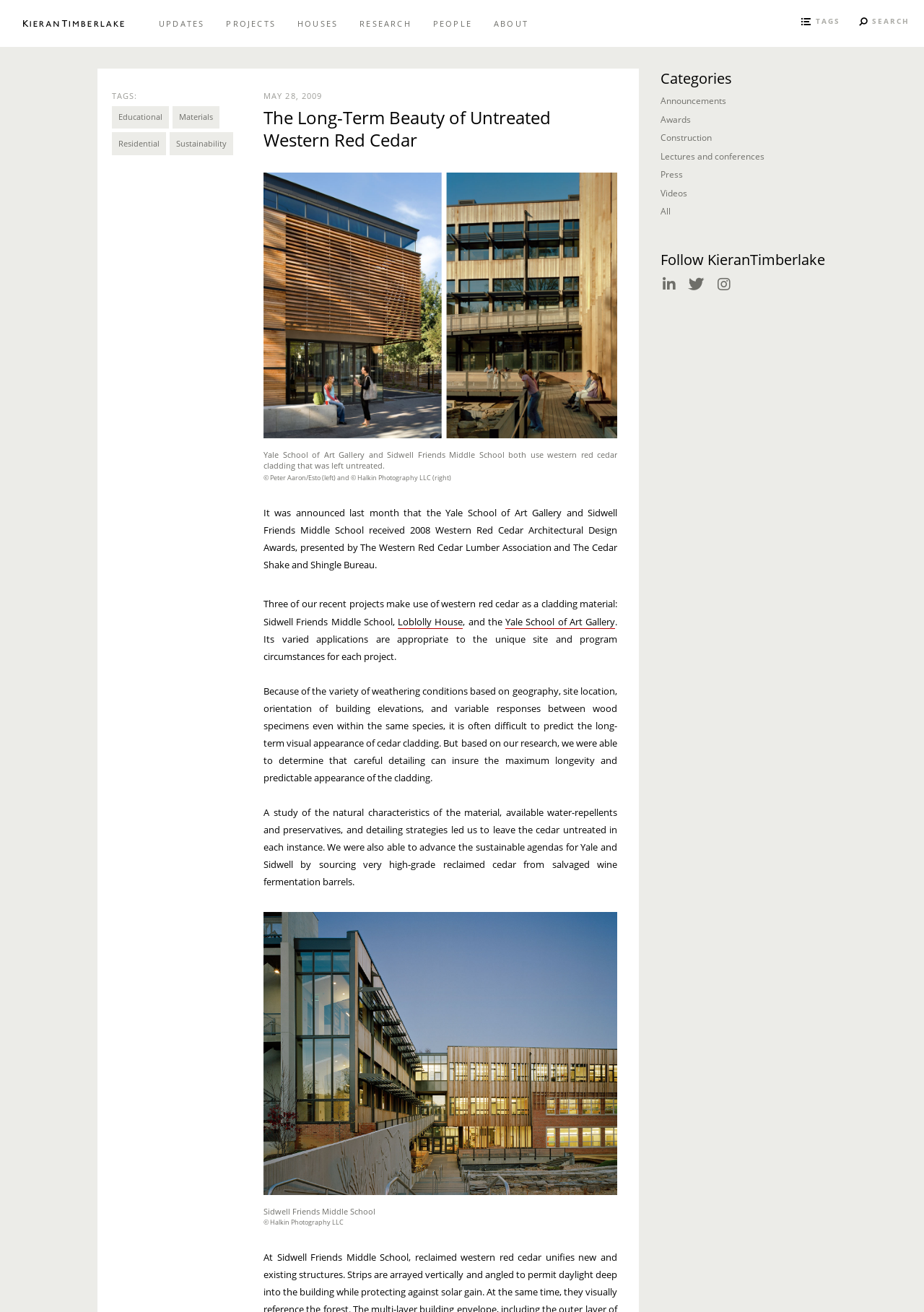Please indicate the bounding box coordinates for the clickable area to complete the following task: "Read more about the 'Yale School of Art Gallery' project". The coordinates should be specified as four float numbers between 0 and 1, i.e., [left, top, right, bottom].

[0.547, 0.469, 0.666, 0.479]